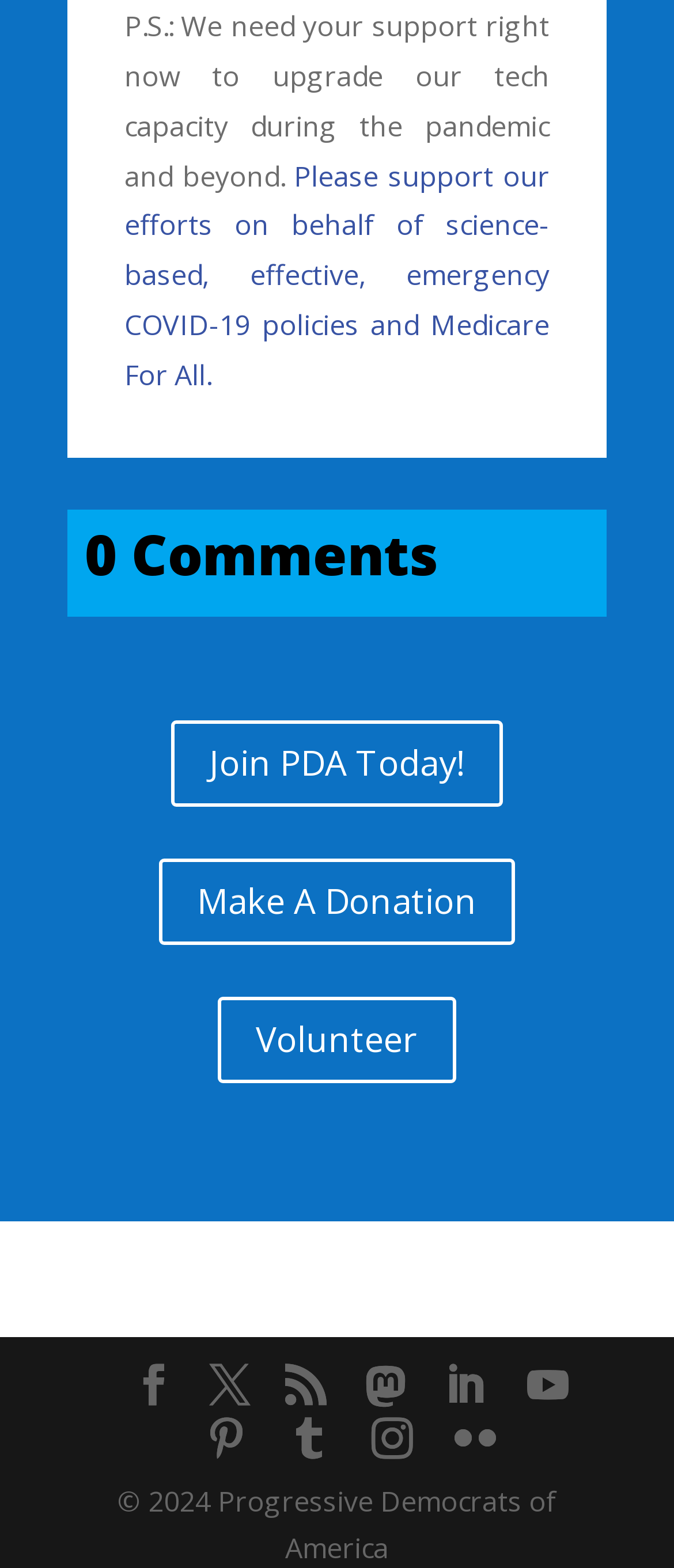Locate the bounding box coordinates of the segment that needs to be clicked to meet this instruction: "Visit YouTube channel".

[0.782, 0.869, 0.844, 0.899]